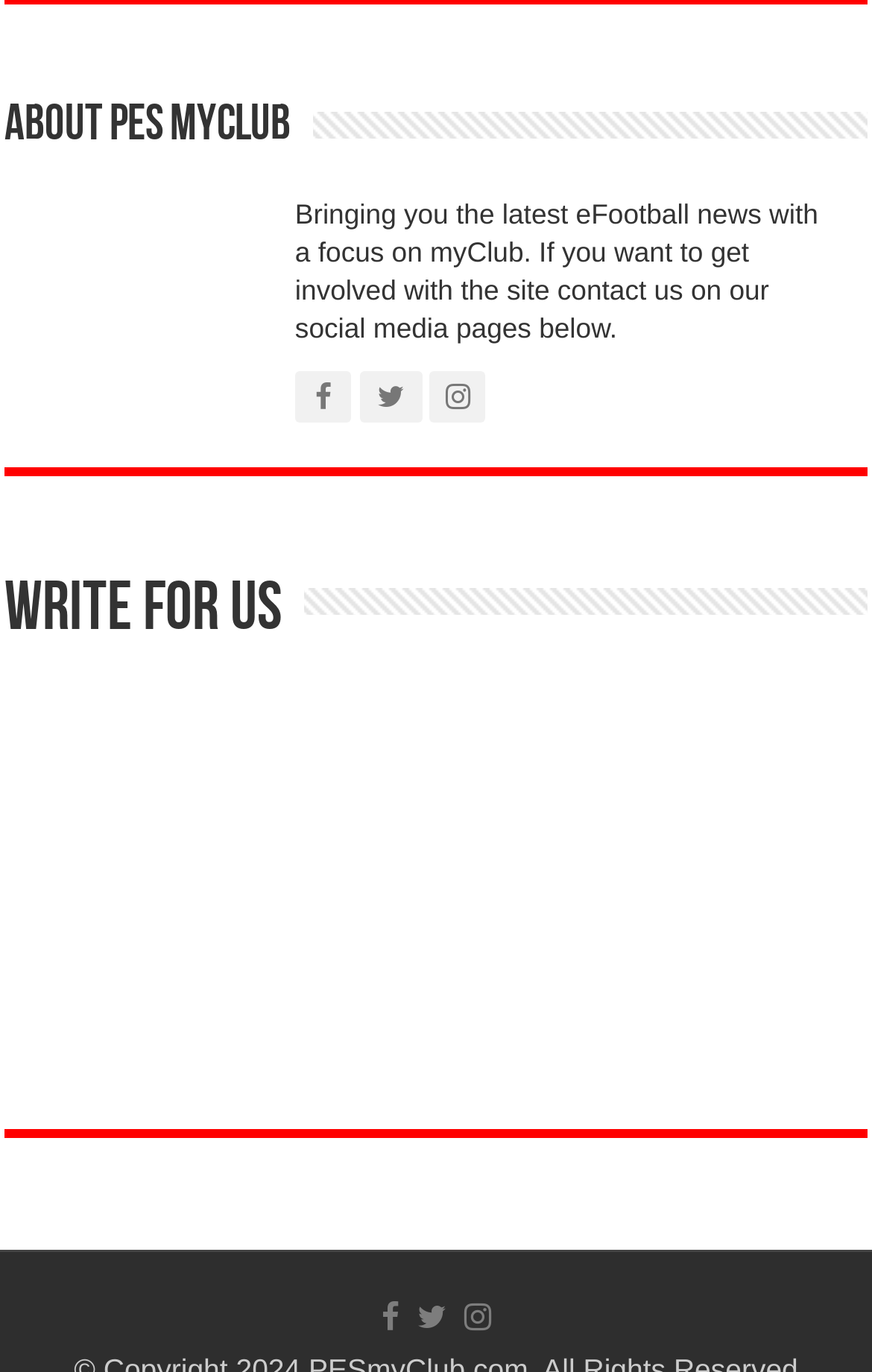Please examine the image and provide a detailed answer to the question: What is the purpose of the 'Write For Us' section?

The purpose of the 'Write For Us' section is to allow users to write for the site, as indicated by the link and heading with the same name, which suggests that users can contribute to the site's content.